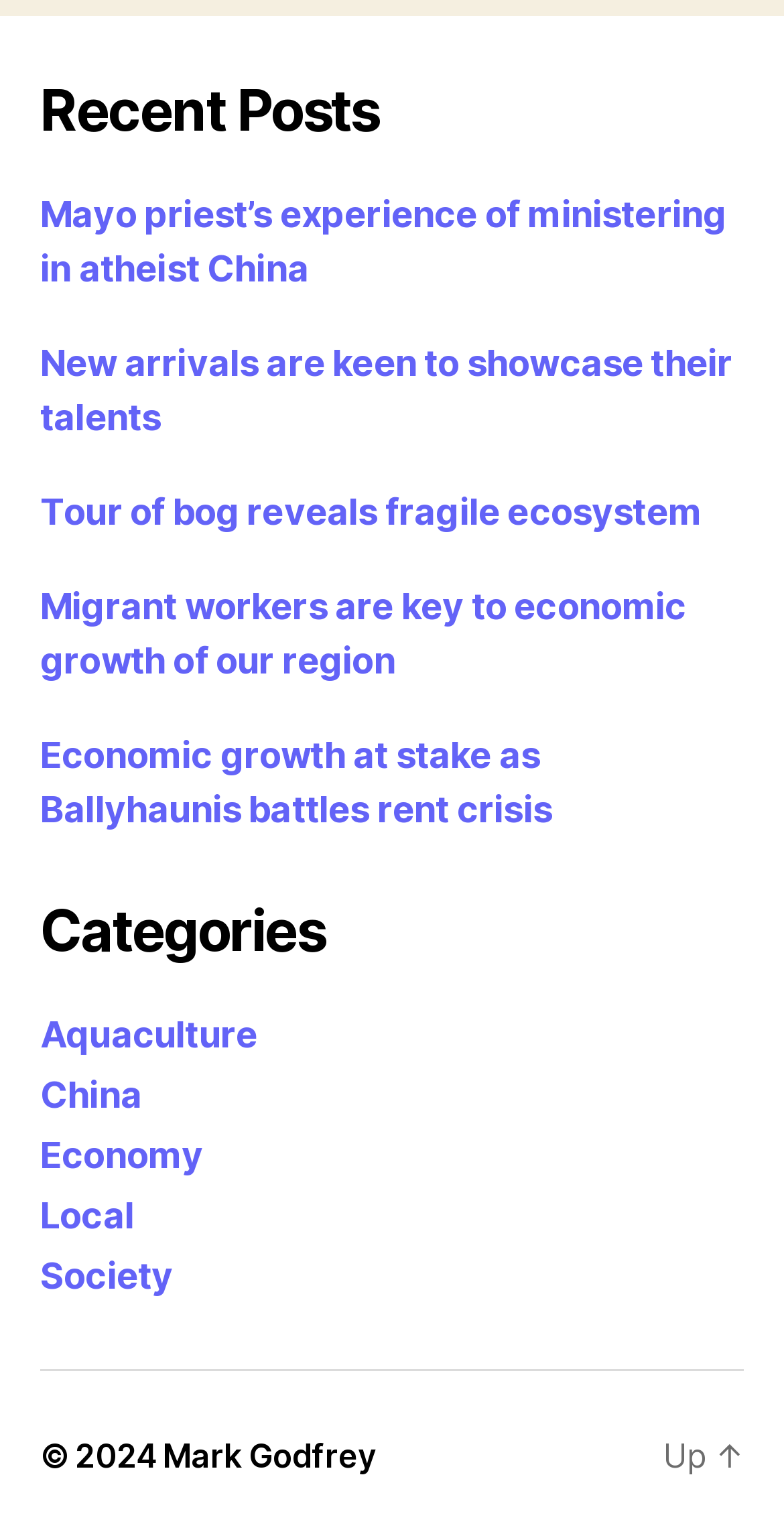Could you find the bounding box coordinates of the clickable area to complete this instruction: "go up"?

[0.846, 0.932, 0.949, 0.958]